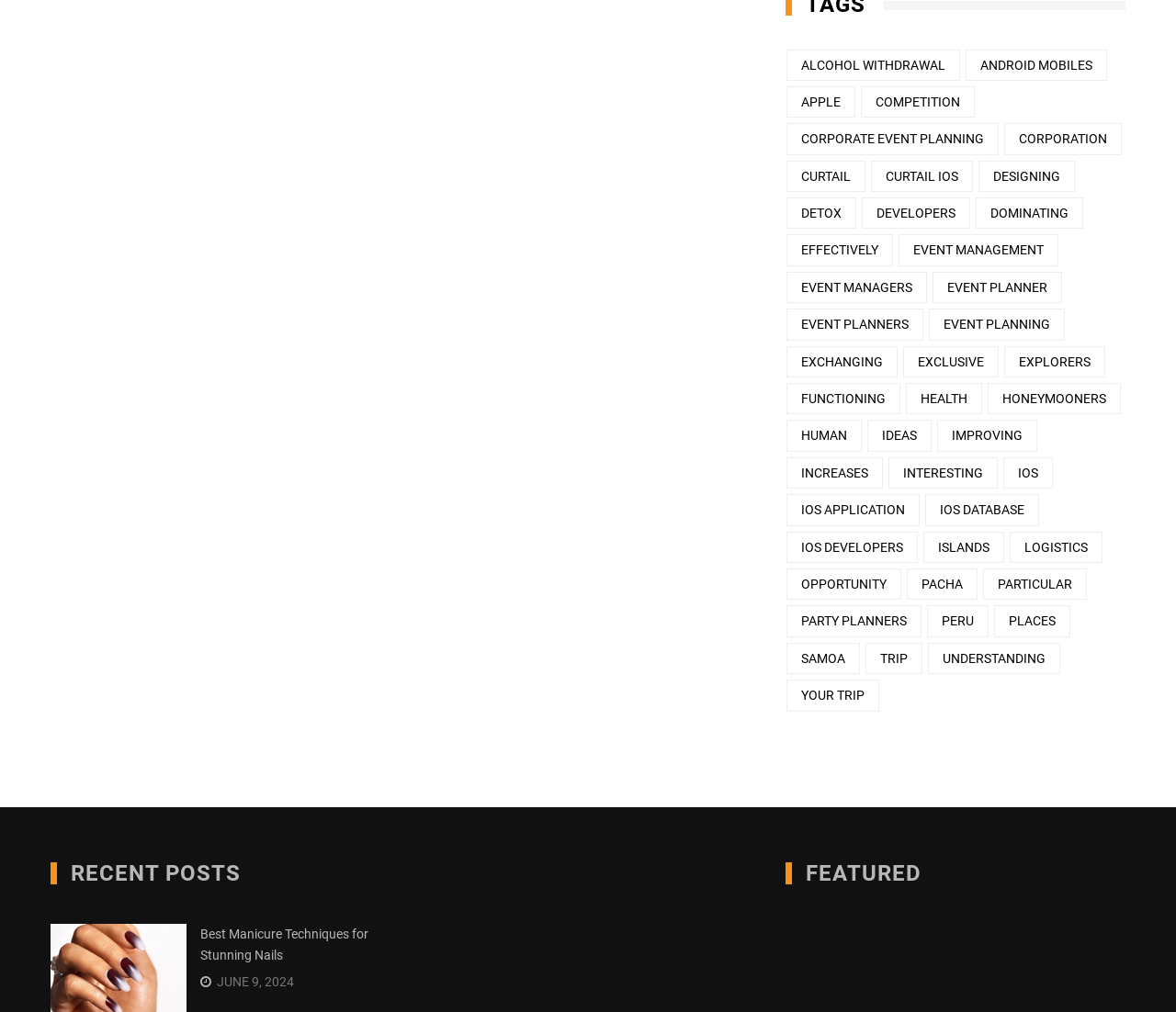Give a concise answer using only one word or phrase for this question:
What is the first link on the webpage?

Alcohol Withdrawal